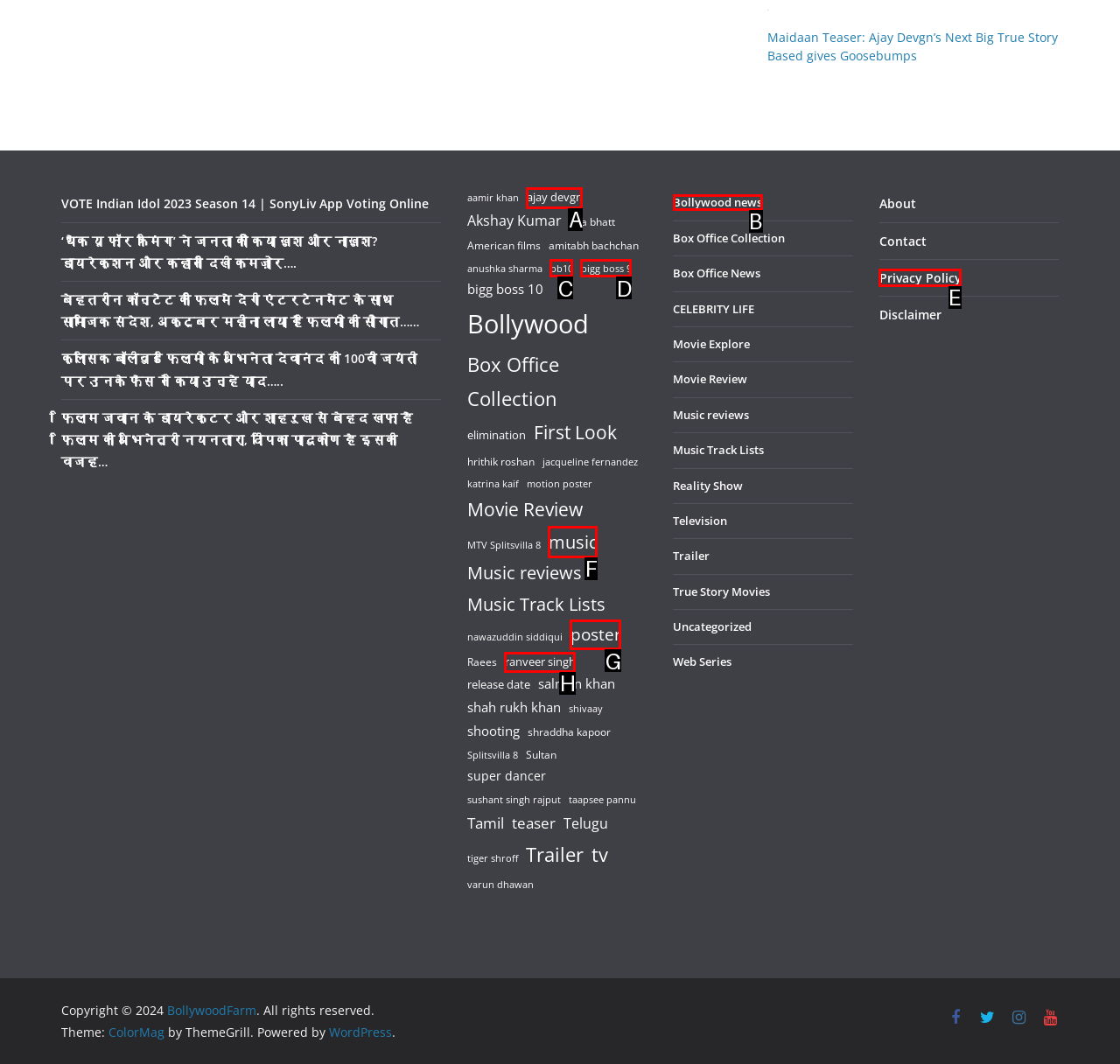Tell me which one HTML element I should click to complete the following task: Learn about the website's privacy policy Answer with the option's letter from the given choices directly.

E